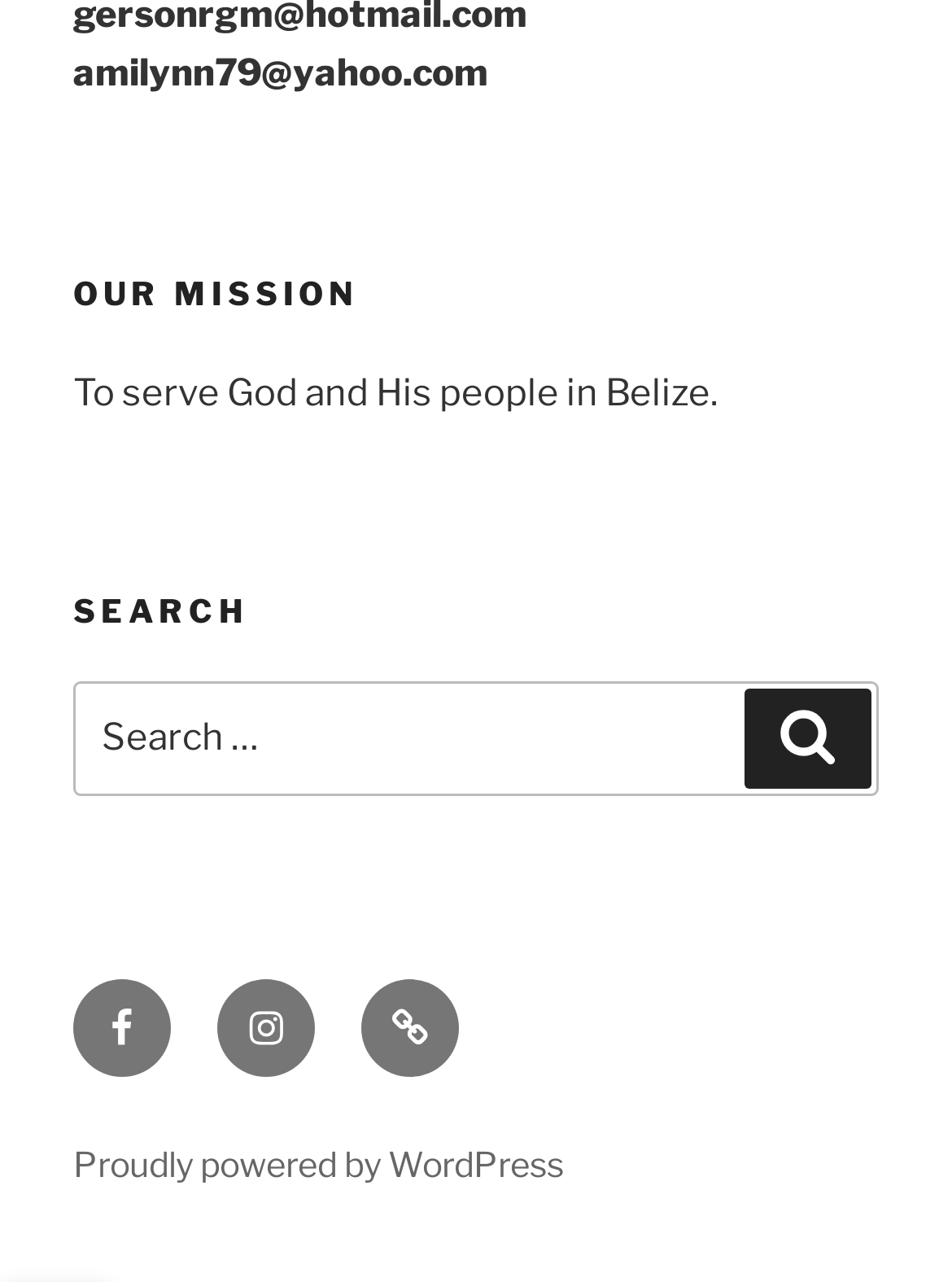What is the function of the button next to the search box?
Refer to the screenshot and deliver a thorough answer to the question presented.

I inferred the function of the button by looking at its location next to the search box and its text 'Search'. The button is likely used to submit the search query entered in the search box.